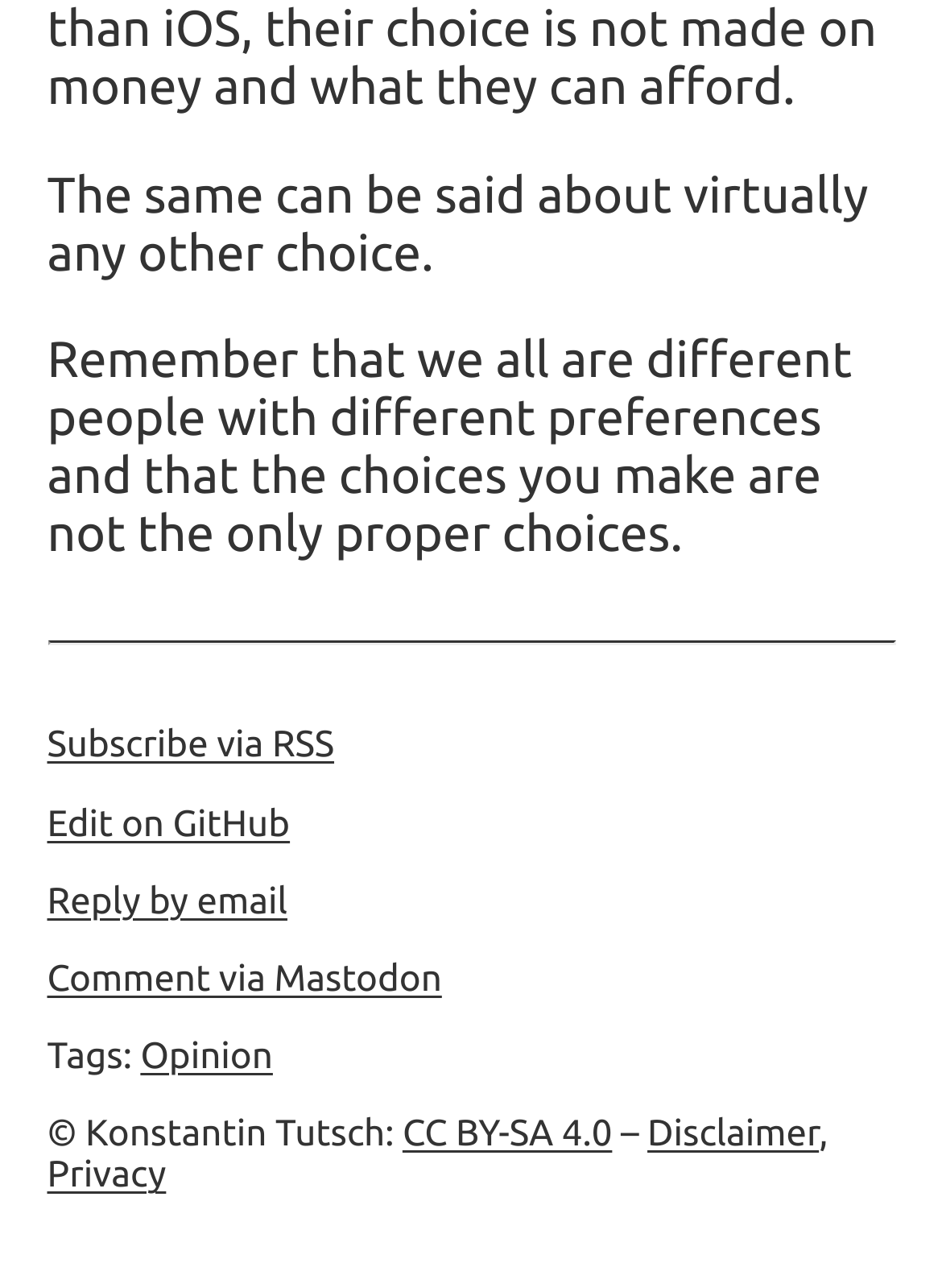What is the topic of the article?
Please respond to the question with a detailed and well-explained answer.

The topic of the article can be inferred from the tag 'Opinion' which is a link on the webpage, indicating that the article is an opinion piece.